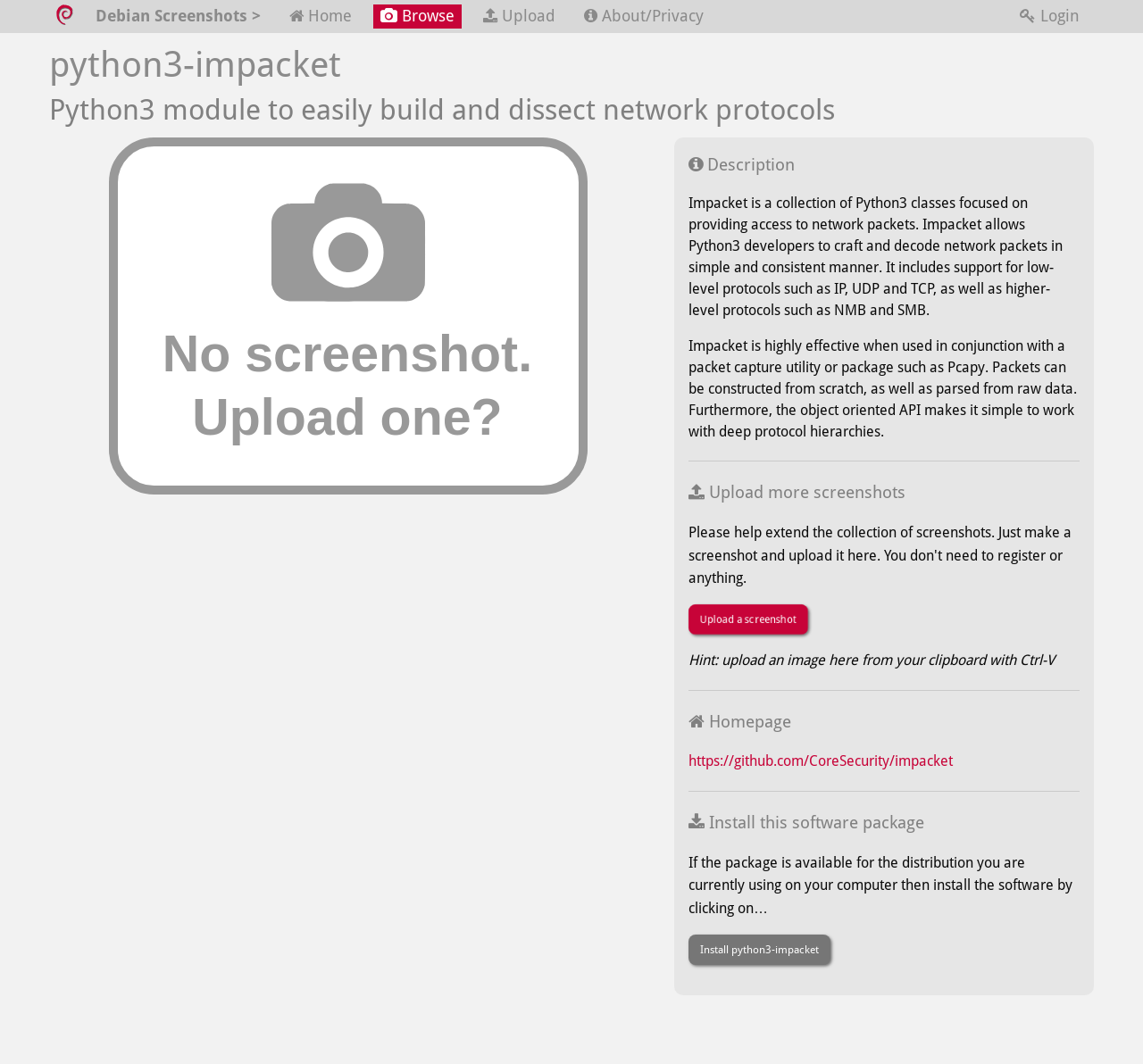From the webpage screenshot, predict the bounding box coordinates (top-left x, top-left y, bottom-right x, bottom-right y) for the UI element described here: Home

[0.247, 0.004, 0.314, 0.027]